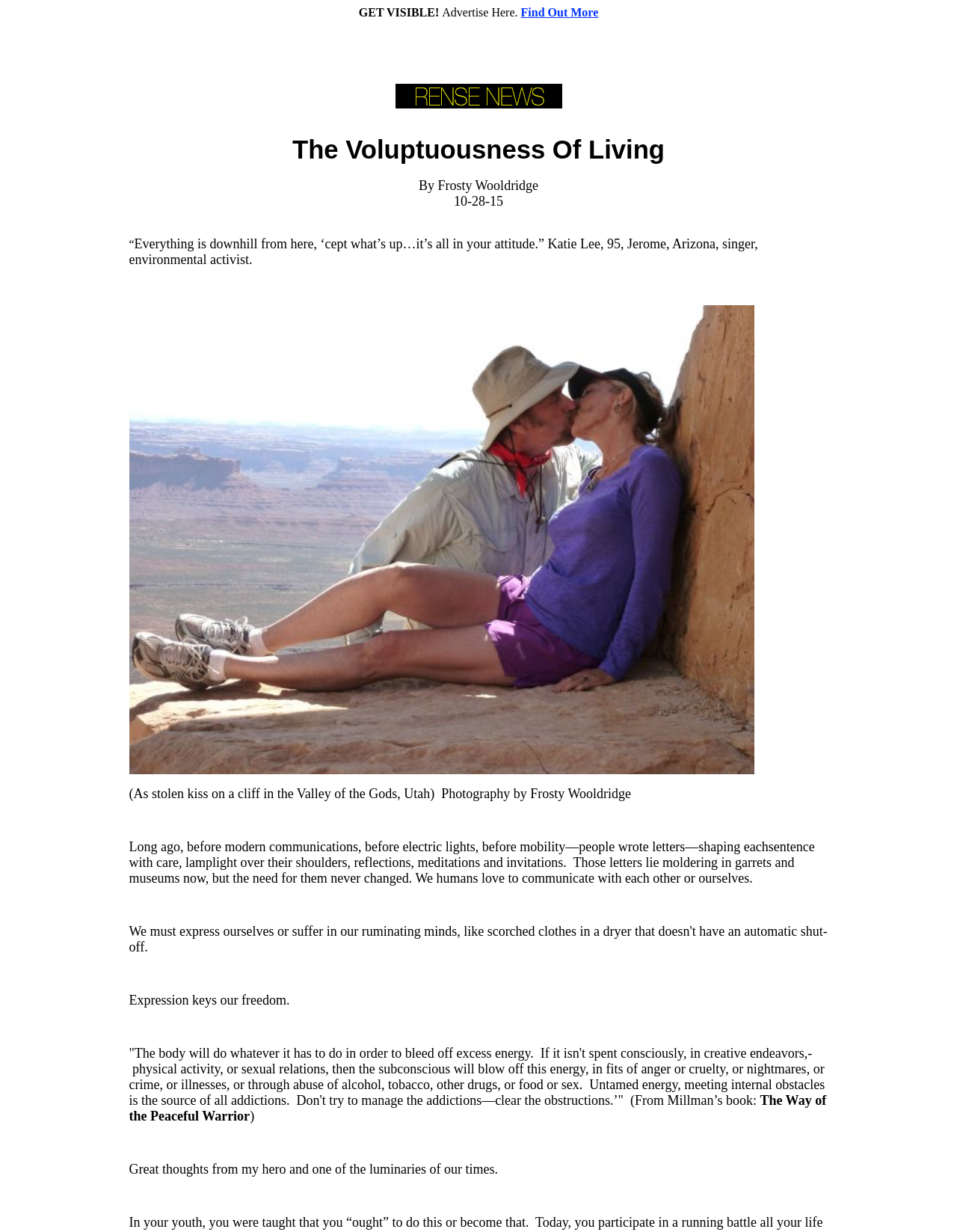What is the author of the article?
Using the image, provide a concise answer in one word or a short phrase.

Frosty Wooldridge